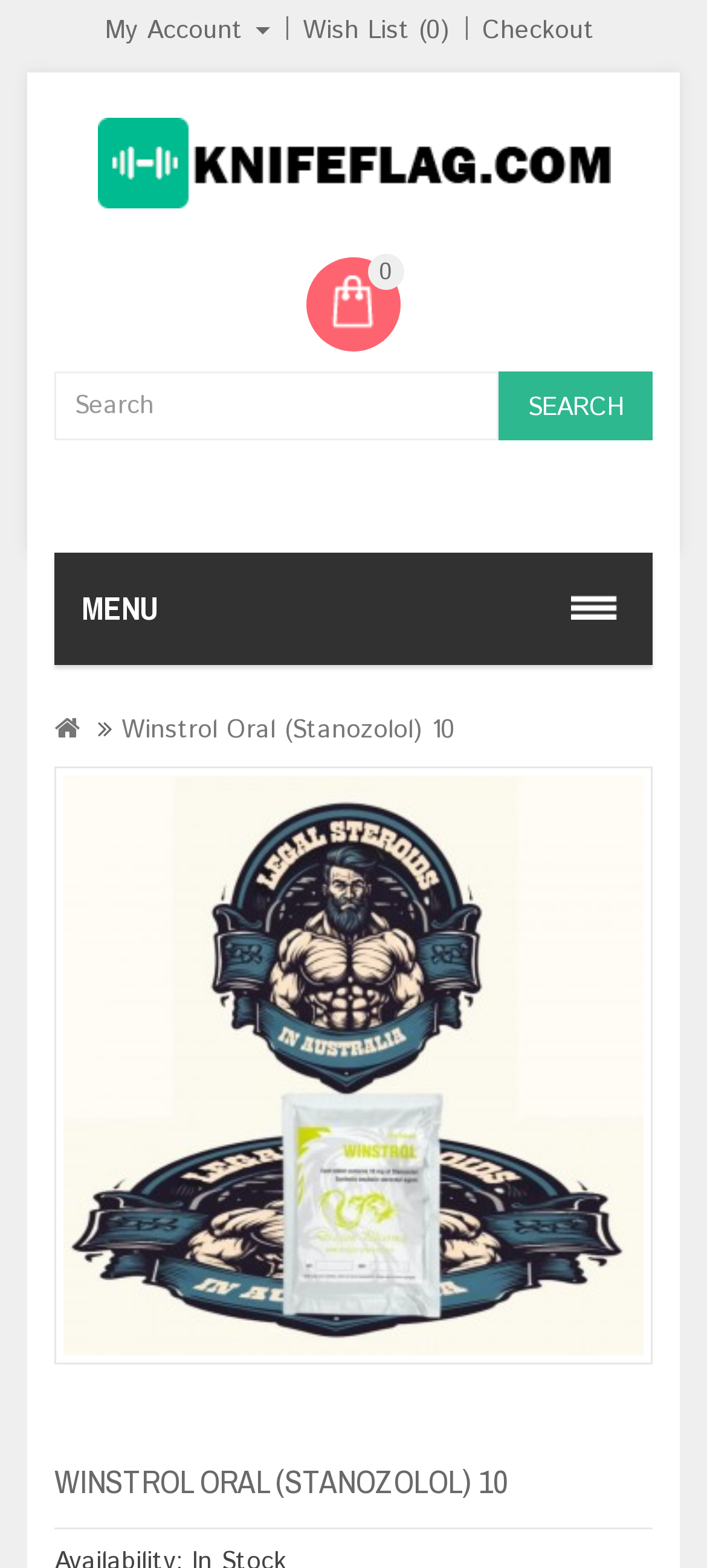Please give a succinct answer using a single word or phrase:
What is the name of the store?

Your Store